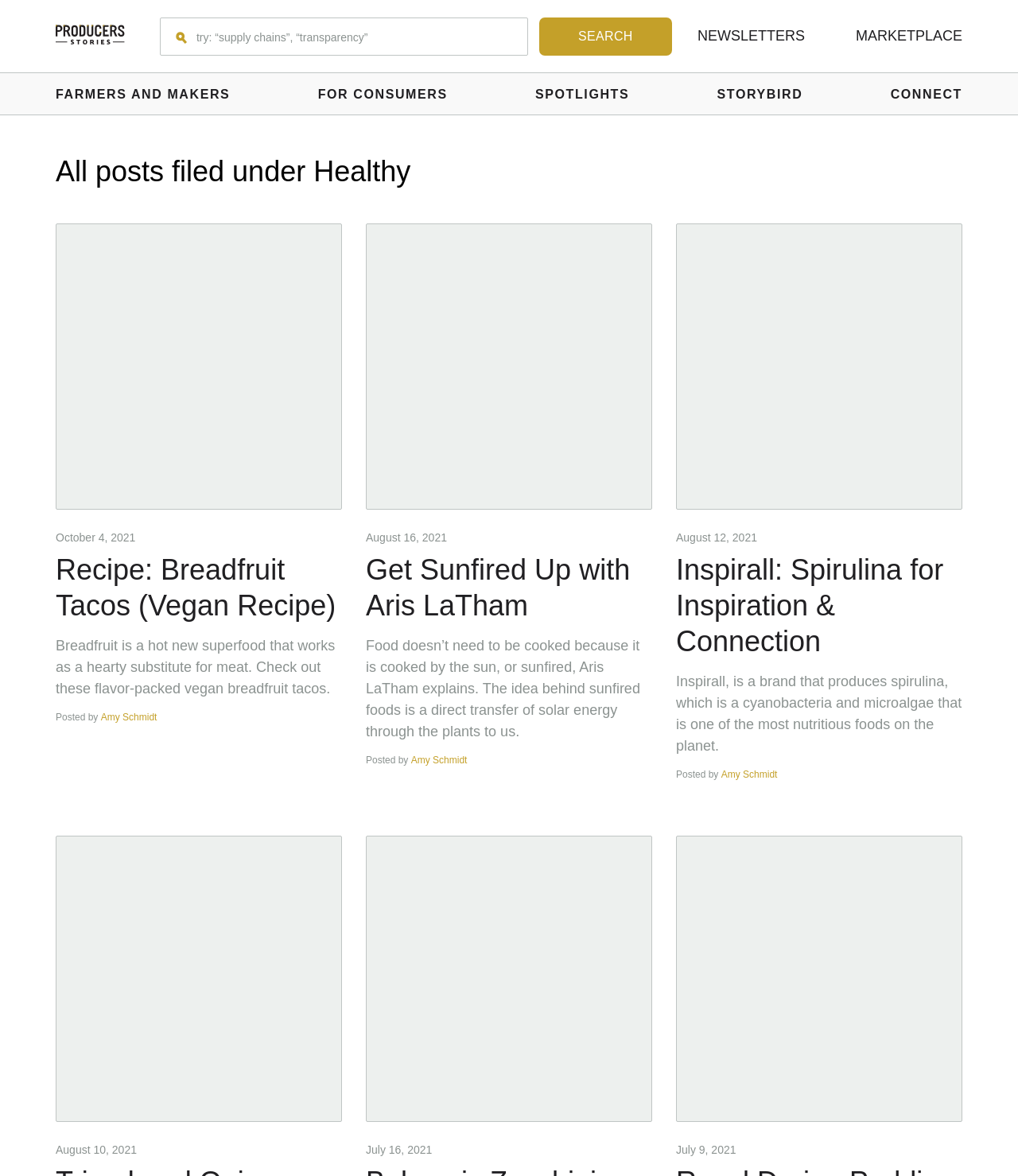How many posts are listed on this page?
Please use the image to provide an in-depth answer to the question.

There are 6 posts listed on this page, each with a title, image, and description. The posts are 'Recipe: Breadfruit Tacos (Vegan Recipe)', 'Get Sunfired Up with Aris LaTham', 'Inspirall: Spirulina for Inspiration & Connection', 'Tri-colored Quinoa Tabbouleh Salad', 'Balsamic Zucchini Noodles (Raw, Vegan Recipe)', and 'Royal Durian Pudding (Raw Vegan Recipe)'.